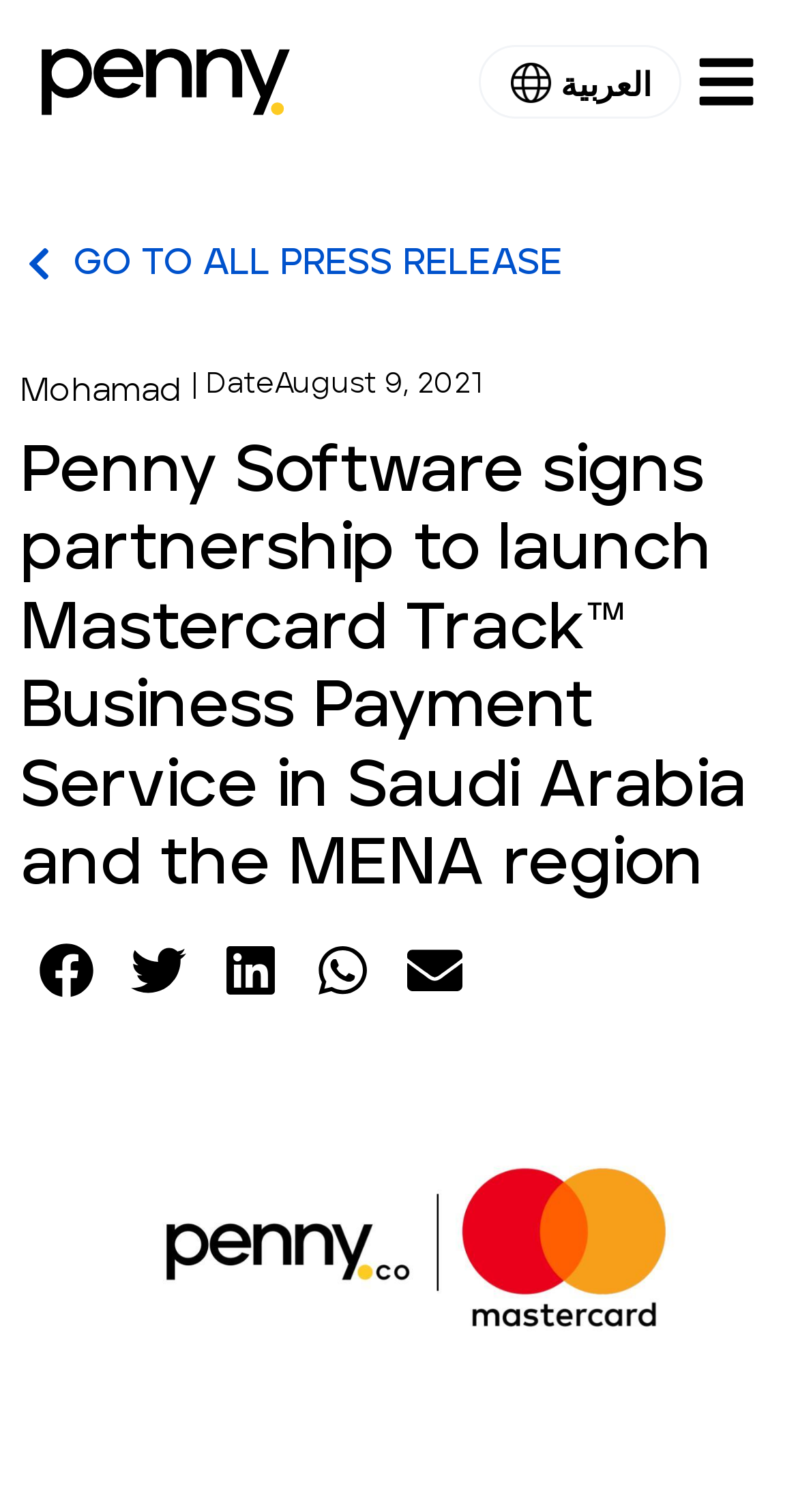Identify the coordinates of the bounding box for the element described below: "go to all press release". Return the coordinates as four float numbers between 0 and 1: [left, top, right, bottom].

[0.026, 0.162, 0.705, 0.192]